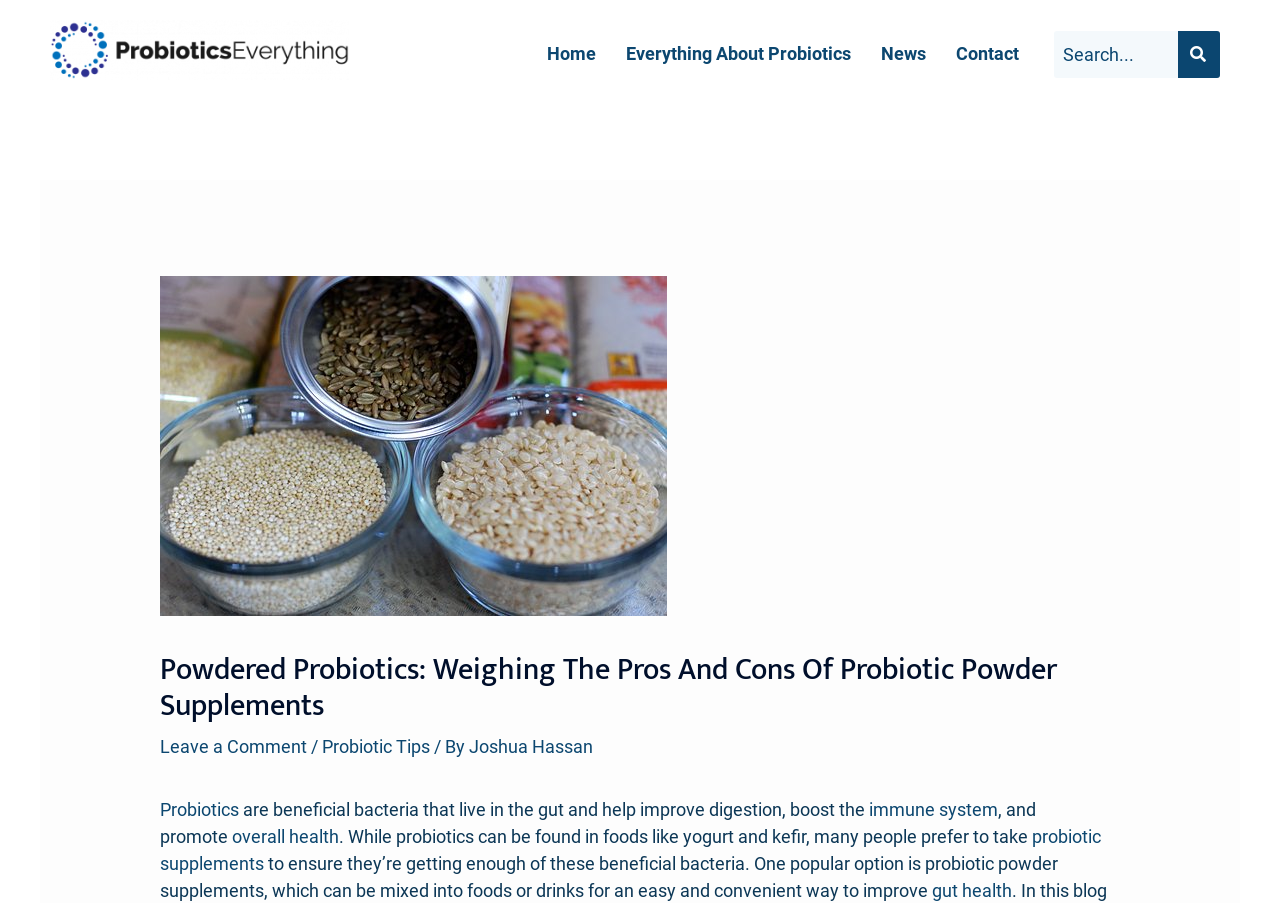Indicate the bounding box coordinates of the element that must be clicked to execute the instruction: "Leave a comment". The coordinates should be given as four float numbers between 0 and 1, i.e., [left, top, right, bottom].

[0.125, 0.815, 0.24, 0.838]